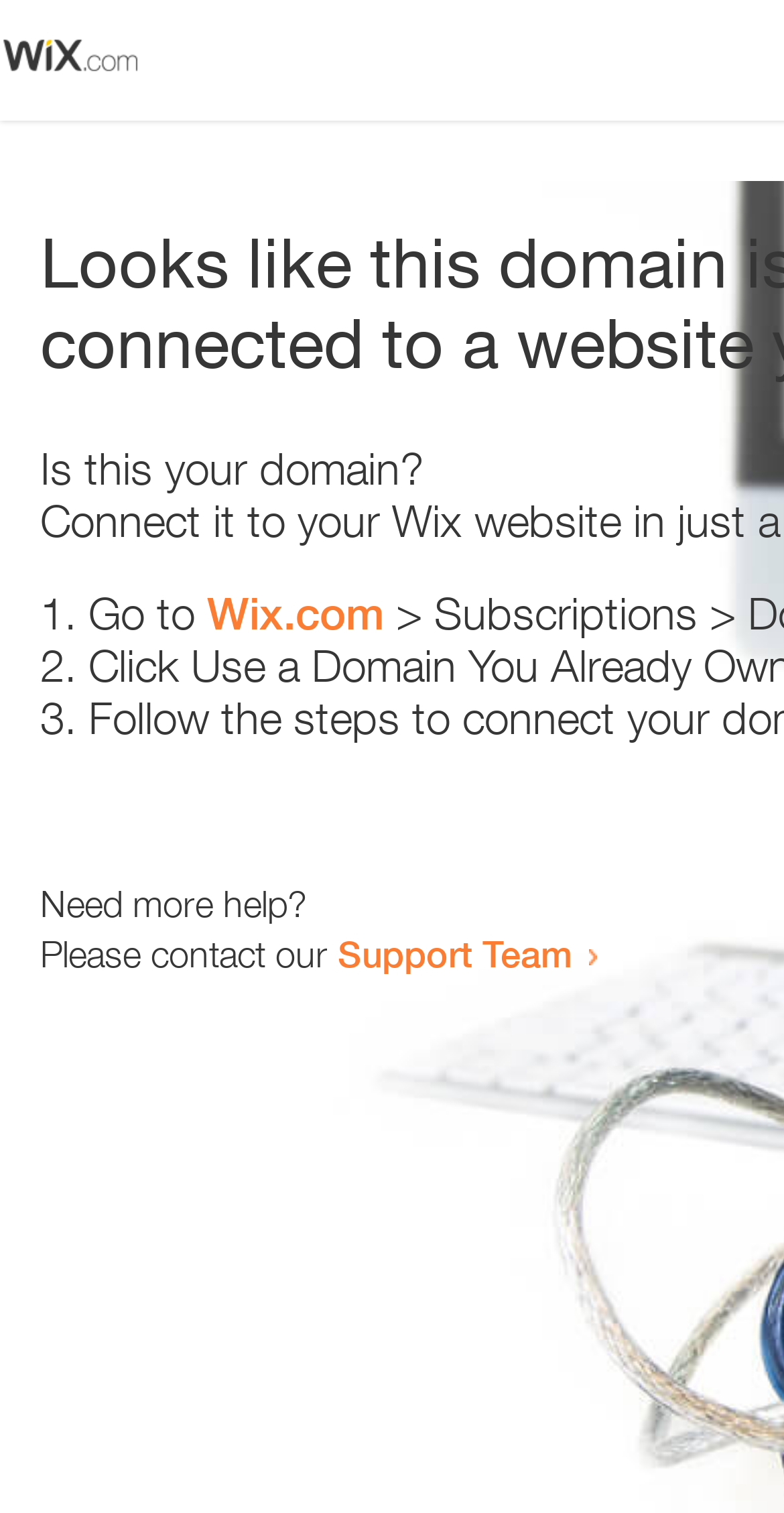From the details in the image, provide a thorough response to the question: What is the vertical position of the image?

Based on the bounding box coordinates of the image, its y1 and y2 values are 0.024 and 0.049, respectively. These values are smaller than those of other elements, indicating that the image is located at the top of the webpage.